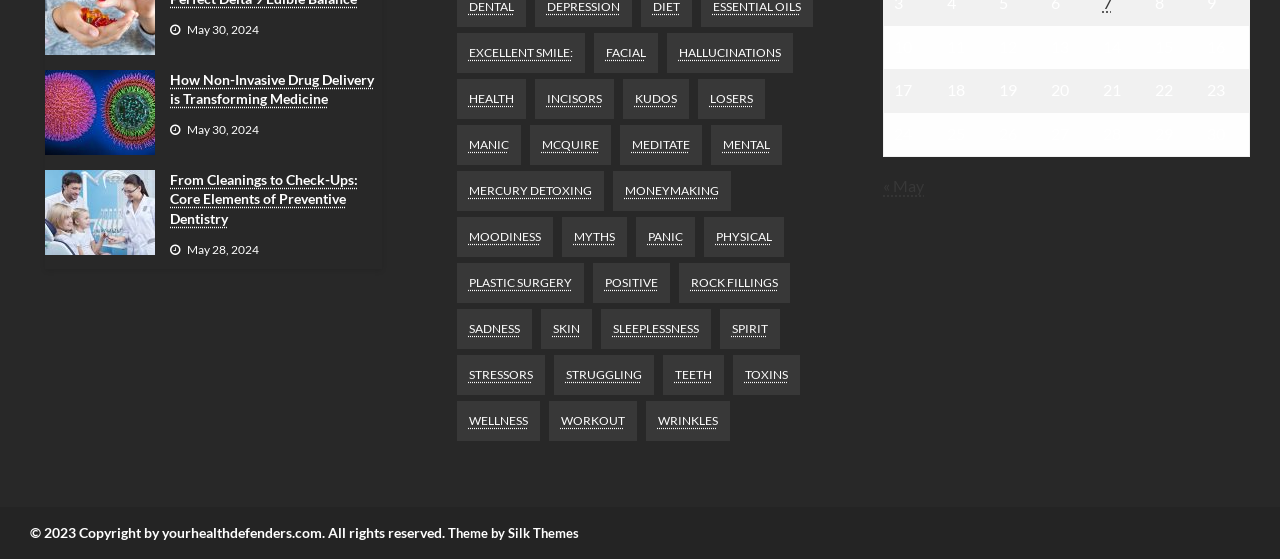Specify the bounding box coordinates of the area that needs to be clicked to achieve the following instruction: "Explore the 'Wellness' topic".

[0.357, 0.718, 0.422, 0.789]